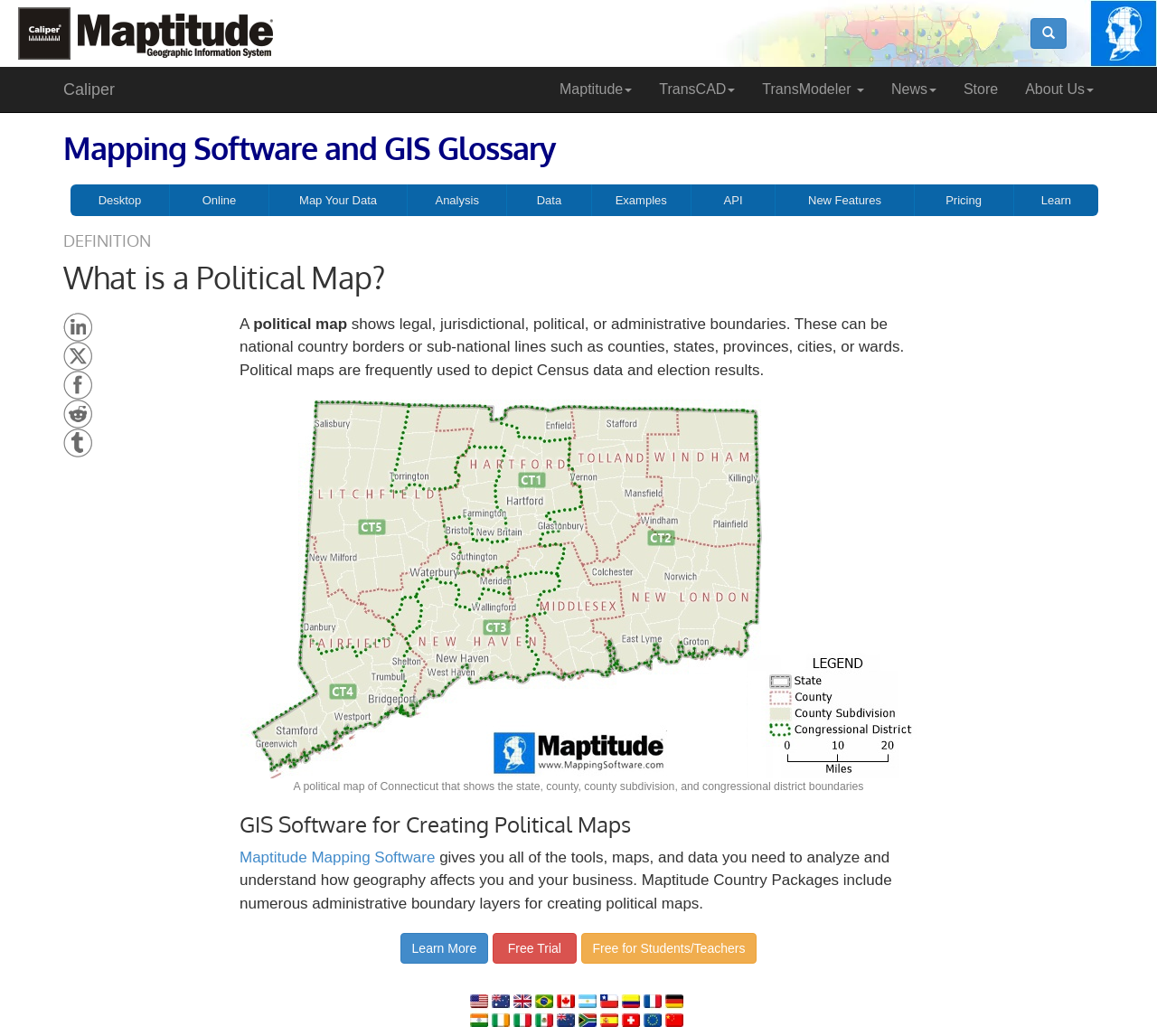Identify the bounding box for the given UI element using the description provided. Coordinates should be in the format (top-left x, top-left y, bottom-right x, bottom-right y) and must be between 0 and 1. Here is the description: Map Your Data

[0.233, 0.178, 0.352, 0.209]